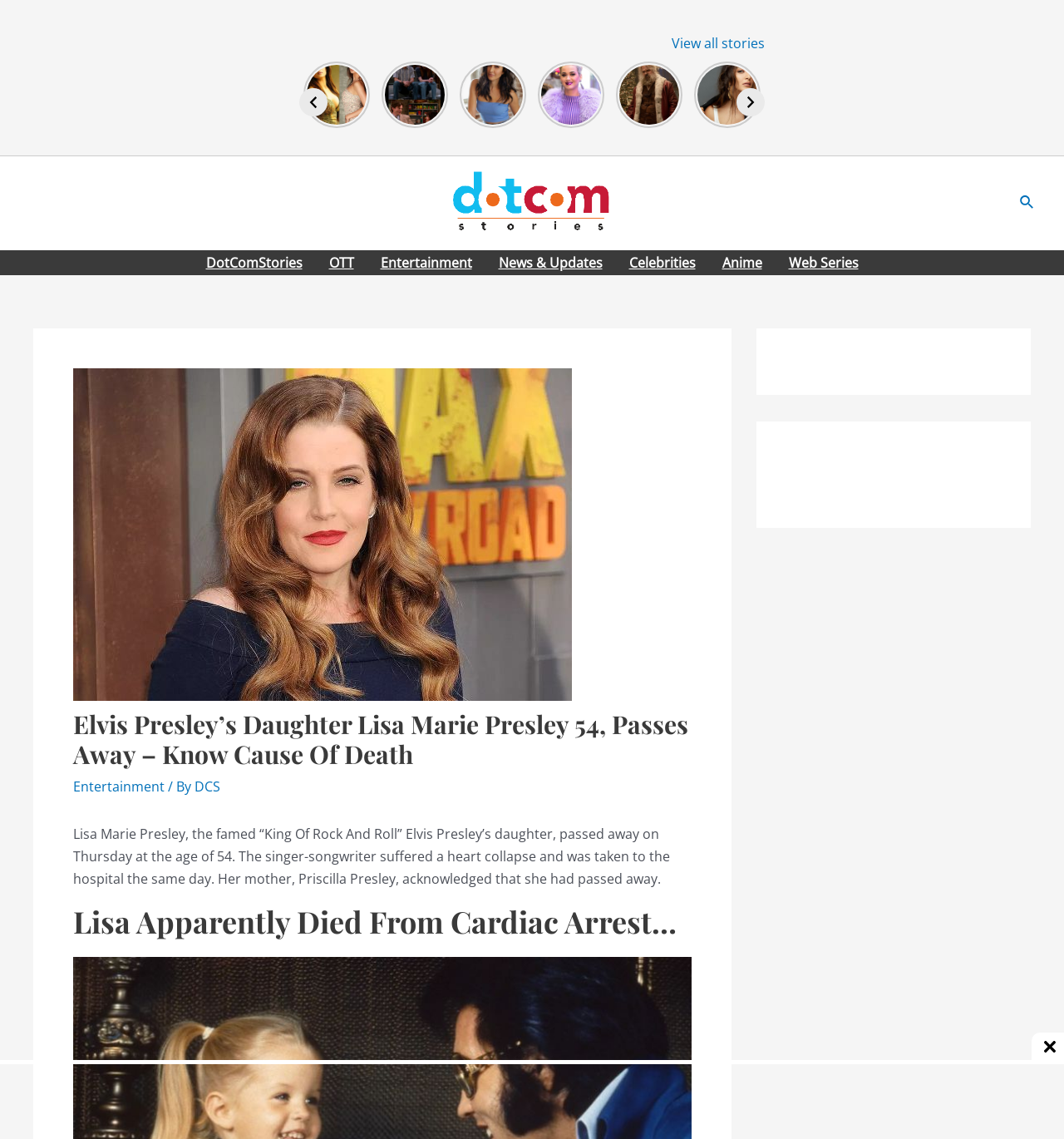Please provide a detailed answer to the question below by examining the image:
What is the age of Lisa Marie Presley when she passed away?

The answer can be found in the main article section, where it is stated that 'Lisa Marie Presley, the famed “King Of Rock And Roll” Elvis Presley’s daughter, passed away on Thursday at the age of 54.'